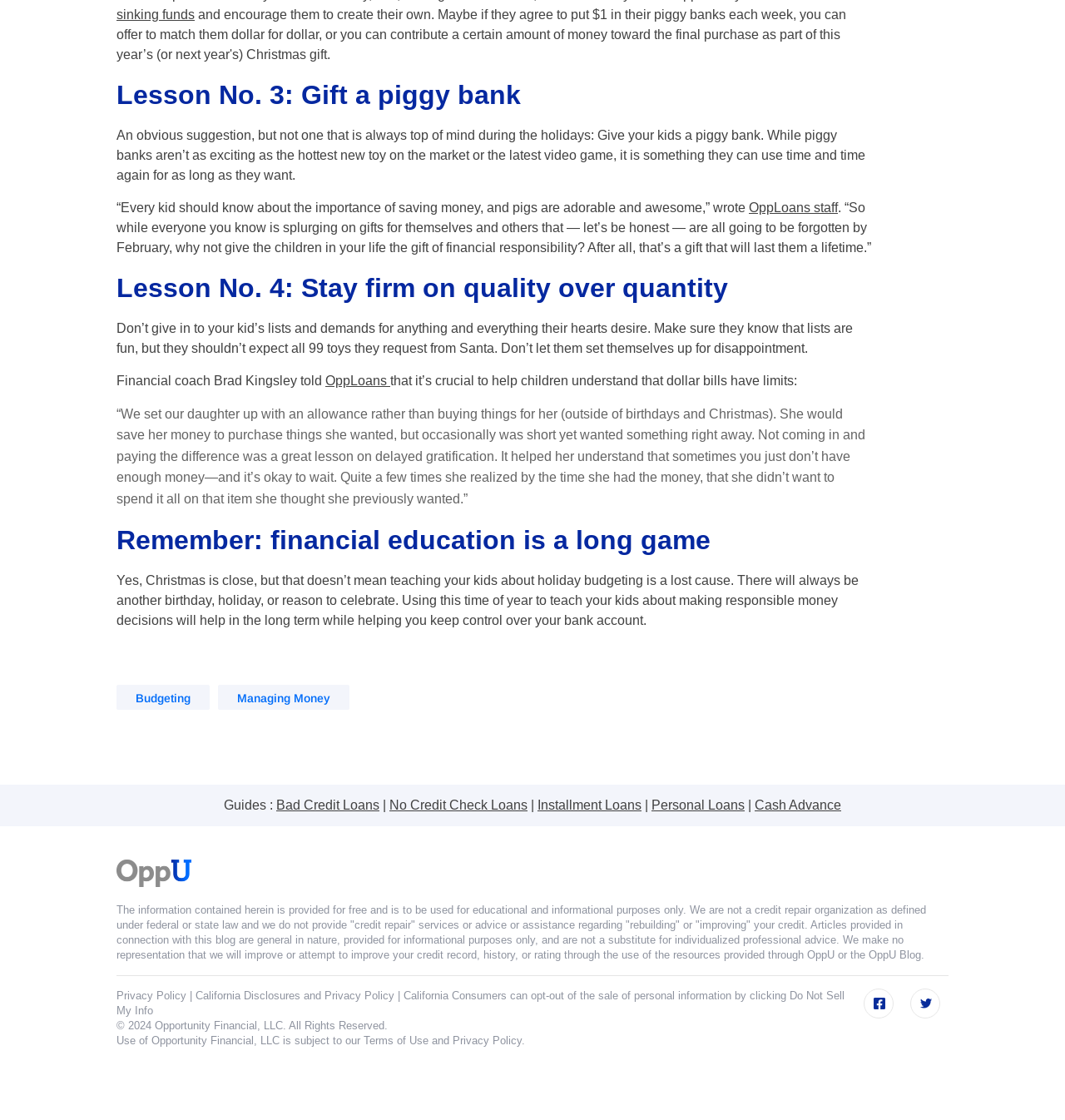Determine the bounding box coordinates for the element that should be clicked to follow this instruction: "Learn about 'Budgeting'". The coordinates should be given as four float numbers between 0 and 1, in the format [left, top, right, bottom].

[0.109, 0.638, 0.197, 0.66]